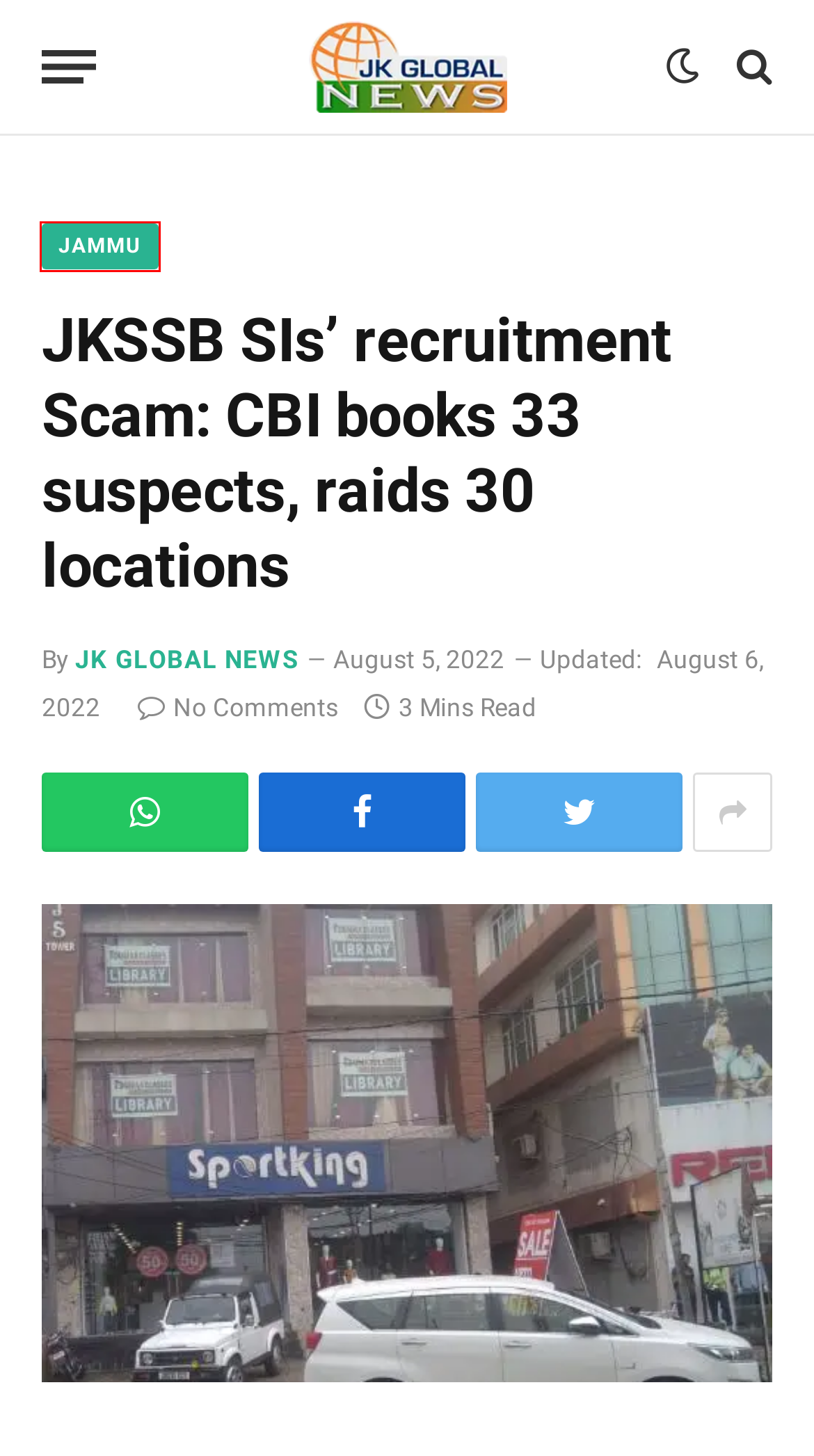You have received a screenshot of a webpage with a red bounding box indicating a UI element. Please determine the most fitting webpage description that matches the new webpage after clicking on the indicated element. The choices are:
A. JK Globalnews | News from Globe
B. Jammu Archives | JK Globalnews
C. Privacy Policy | JK Globalnews
D. Contact Us | JK Globalnews
E. JKP SI recruitment scam Archives | JK Globalnews
F. CBI Archives | JK Globalnews
G. About Us | JK Globalnews
H. JKSSRB Archives | JK Globalnews

B